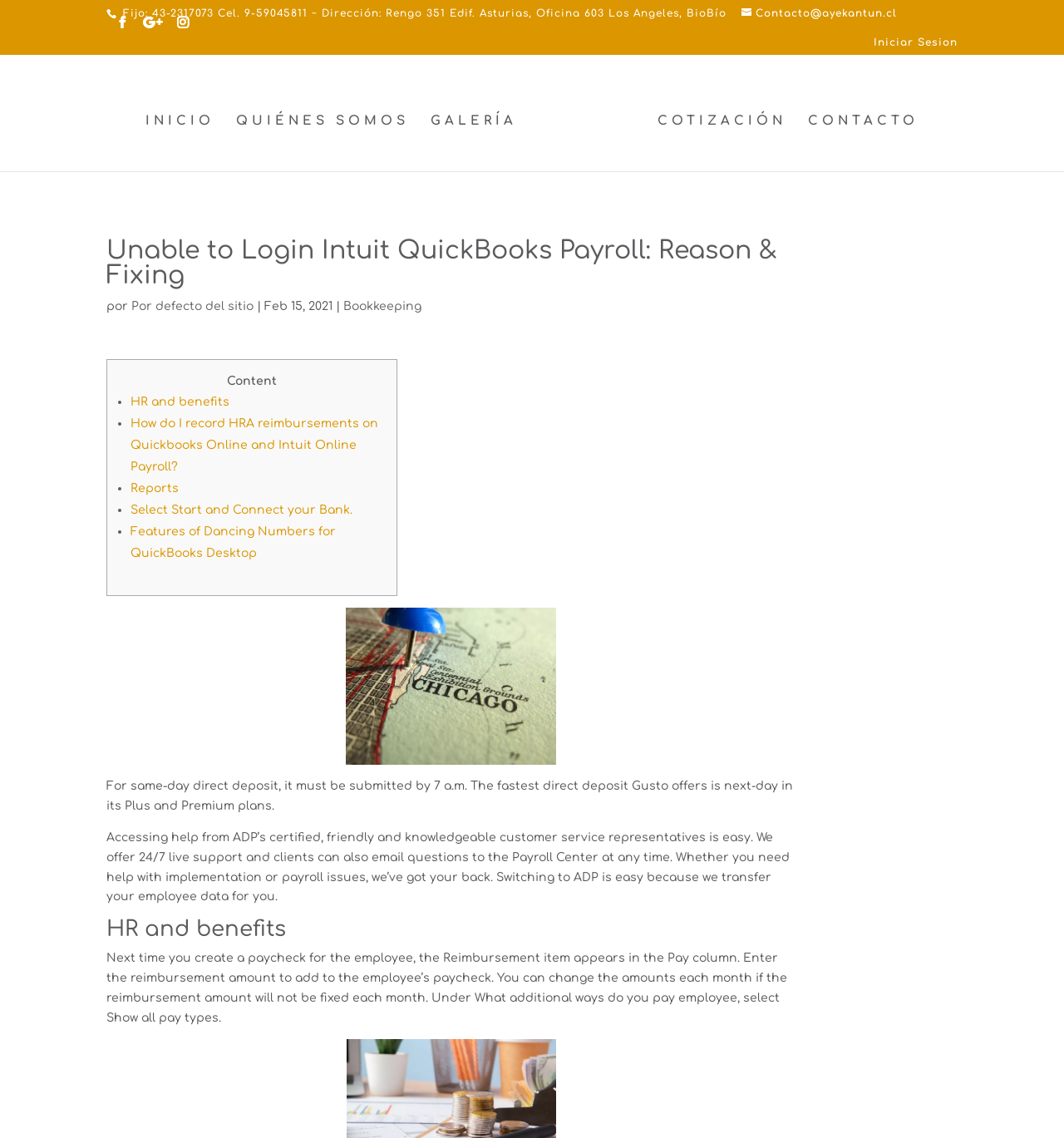Provide the bounding box coordinates of the HTML element described as: "Contacto@ayekantun.cl". The bounding box coordinates should be four float numbers between 0 and 1, i.e., [left, top, right, bottom].

[0.697, 0.007, 0.843, 0.017]